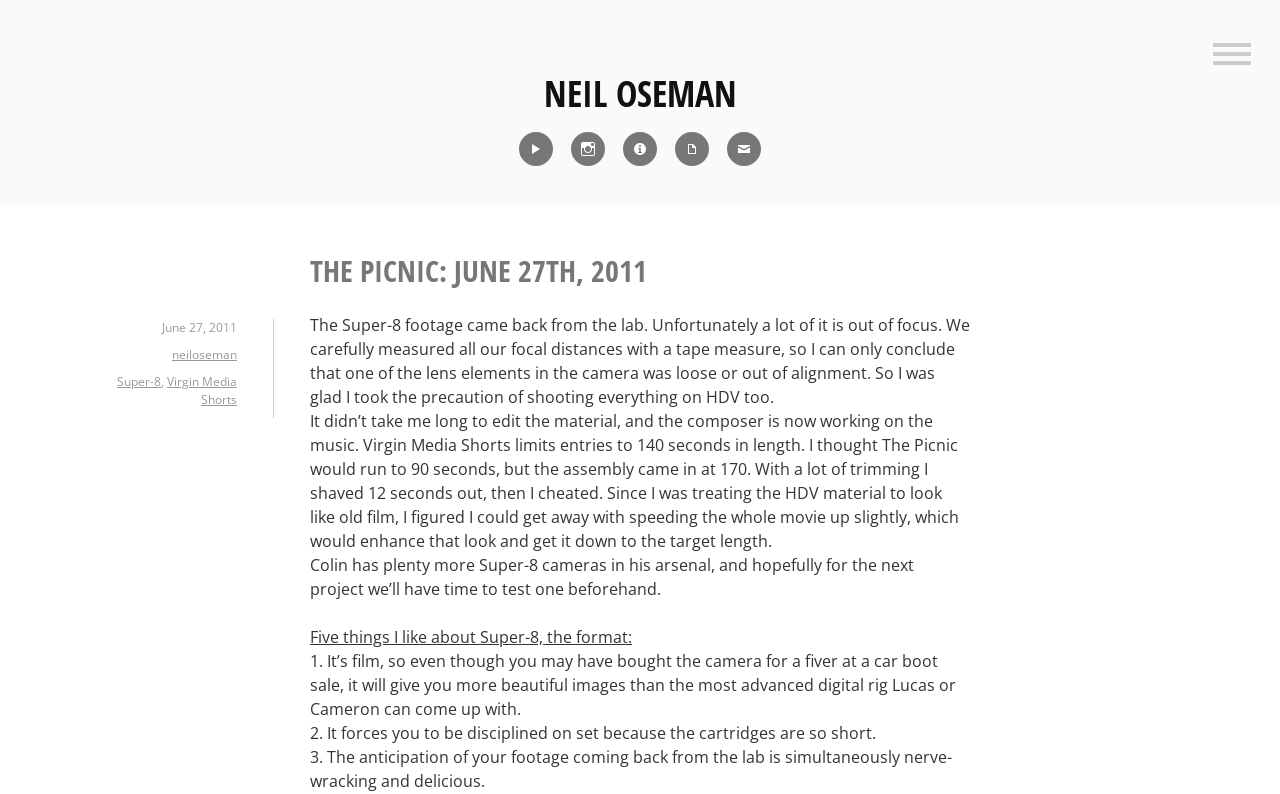What type of camera is mentioned in the blog post?
Provide a detailed answer to the question, using the image to inform your response.

The type of camera mentioned in the blog post is Super-8, which is mentioned in the text as 'Super-8 footage came back from the lab' and also as a link element.